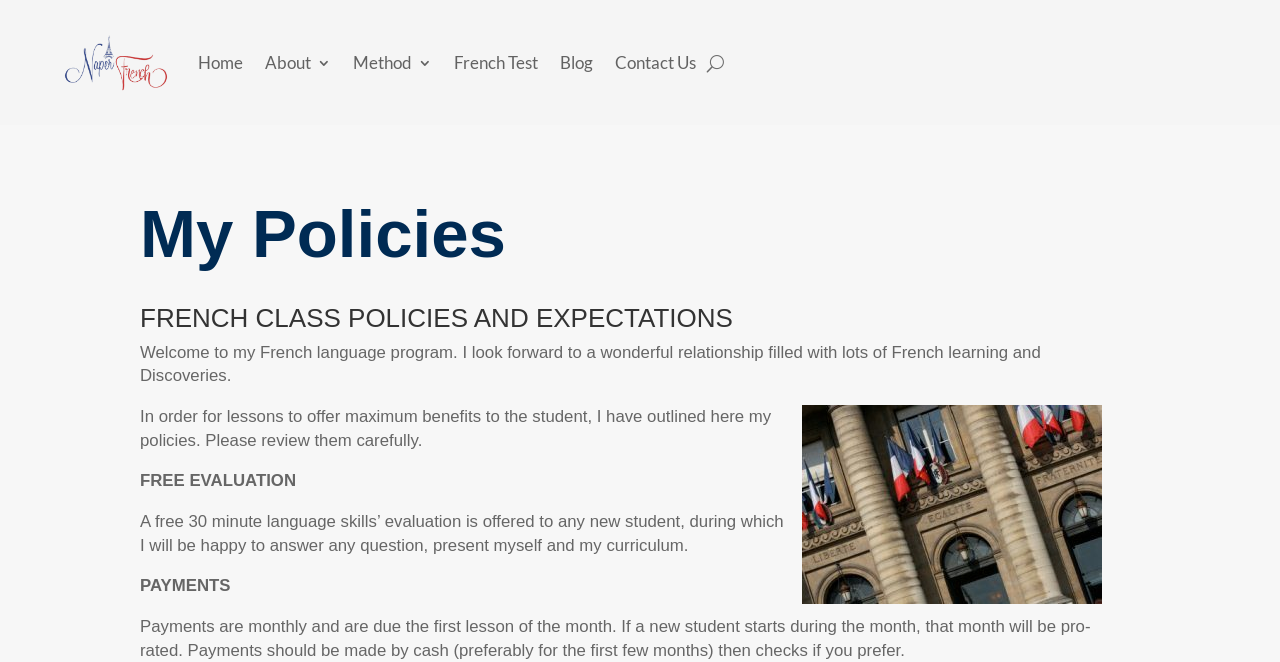What is the image on the webpage about?
Based on the image, respond with a single word or phrase.

NaperFrench School Policies